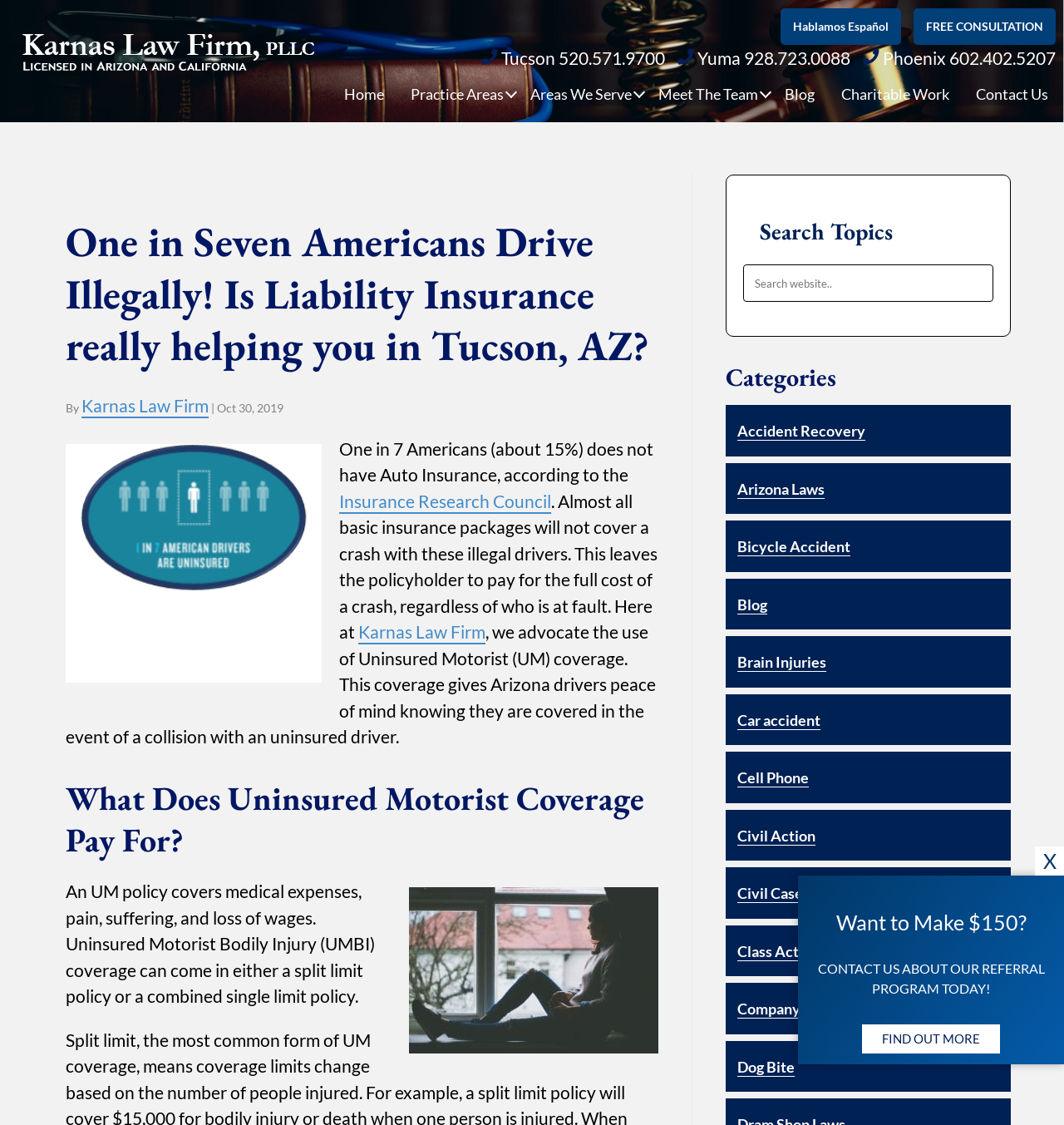Please answer the following question using a single word or phrase: 
What is the call-to-action text on the referral program?

CONTACT US ABOUT OUR REFERRAL PROGRAM TODAY!